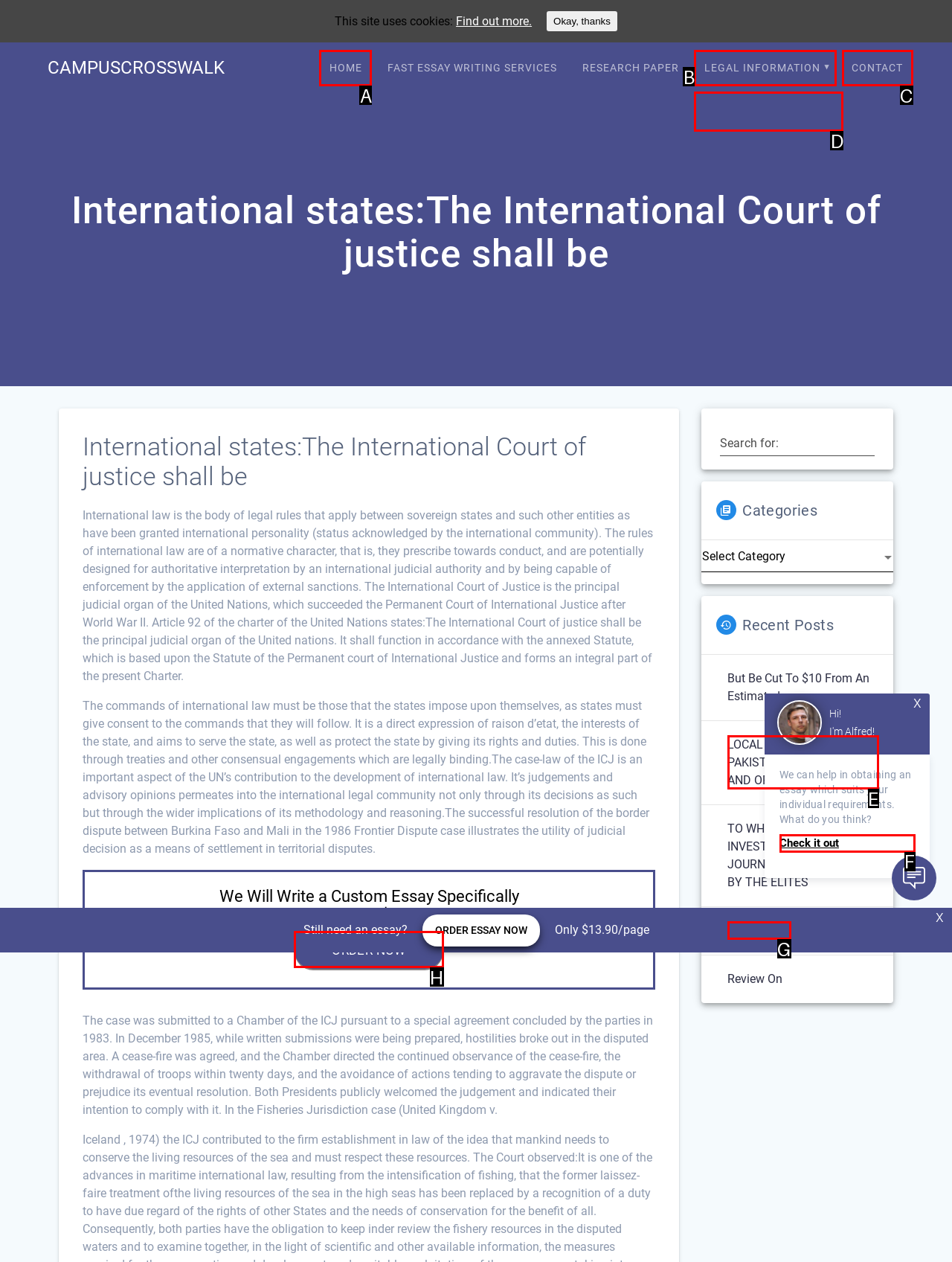Identify which HTML element to click to fulfill the following task: Click the 'ORDER NOW' button. Provide your response using the letter of the correct choice.

H